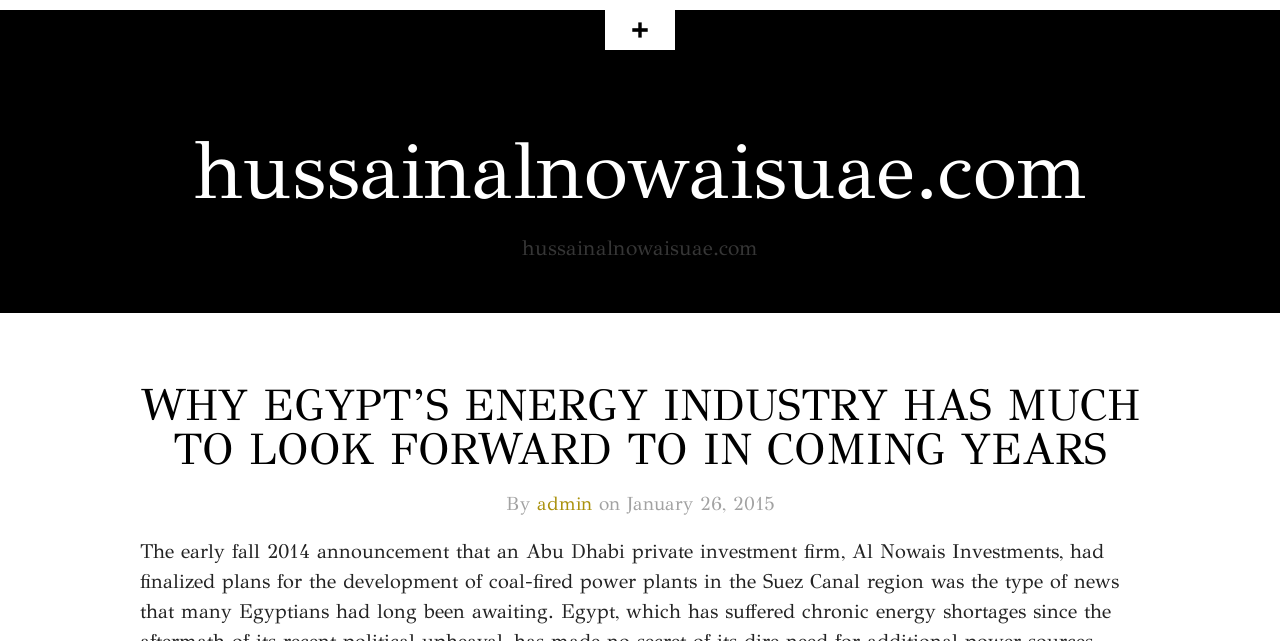Give a short answer using one word or phrase for the question:
What is the URL of the linked website?

hussainalnowaisuae.com